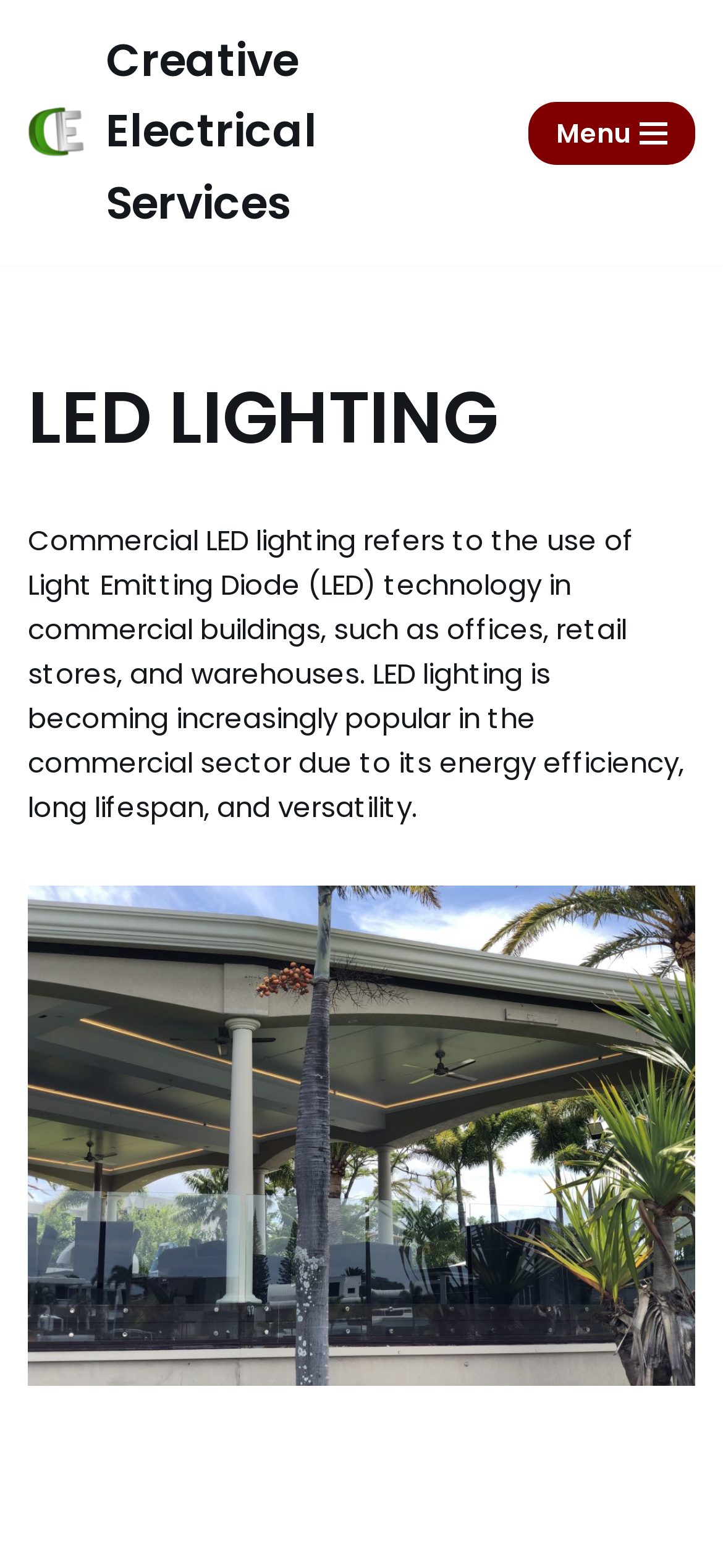Examine the image carefully and respond to the question with a detailed answer: 
What type of buildings use commercial LED lighting?

The webpage mentions that commercial LED lighting is used in commercial buildings, such as offices, retail stores, and warehouses, indicating that these types of buildings are the primary users of commercial LED lighting.